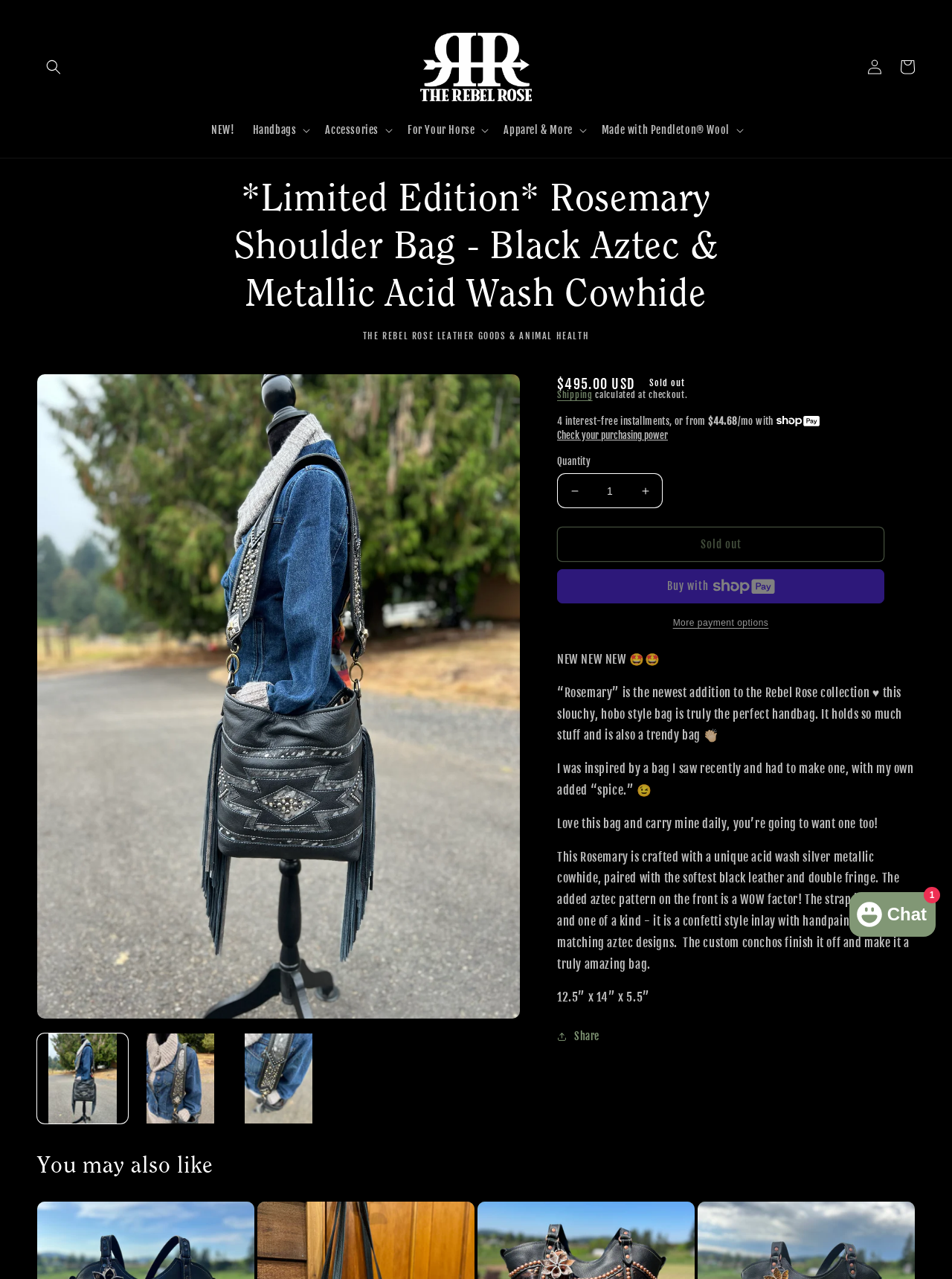Please determine the bounding box coordinates of the section I need to click to accomplish this instruction: "Increase product quantity".

[0.66, 0.37, 0.695, 0.397]